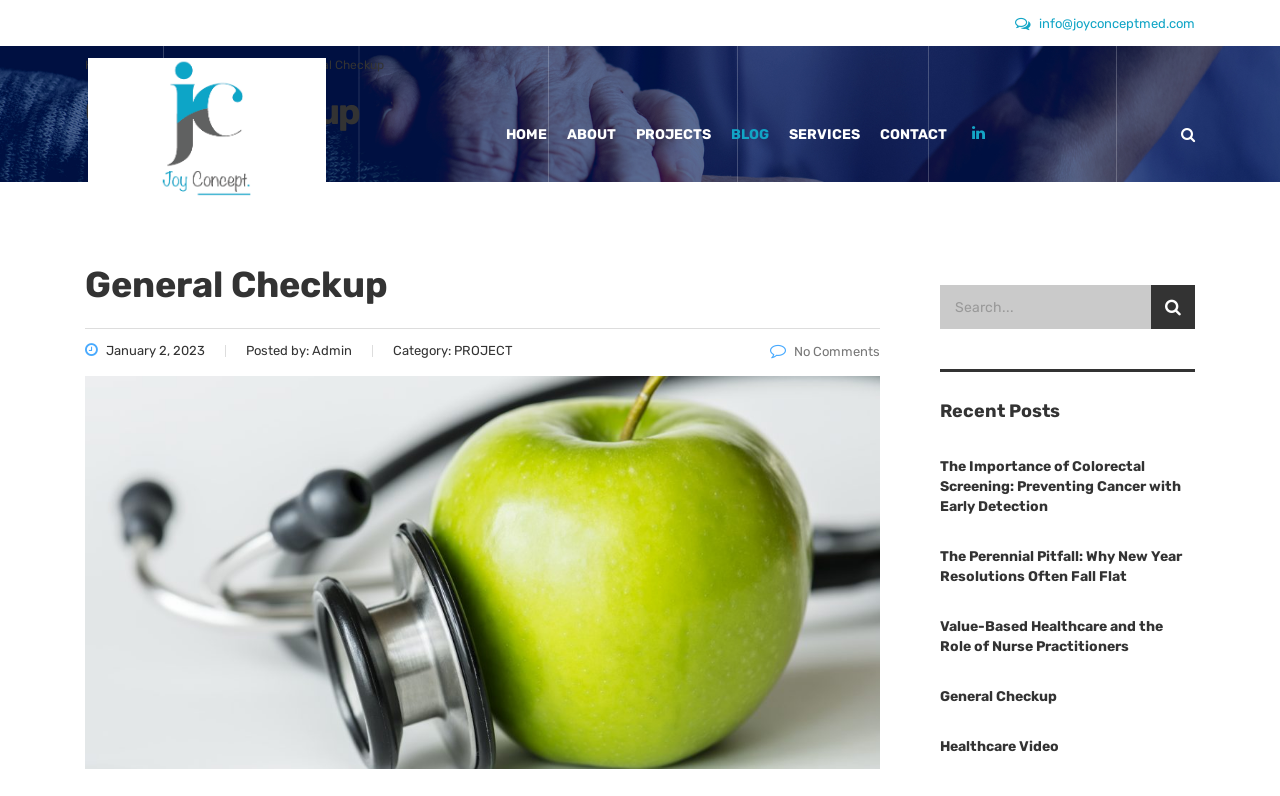What is the date of the post?
Please answer the question with a detailed and comprehensive explanation.

I found the date of the post by looking at the text 'January 2, 2023' which is located below the post title 'General Checkup'.